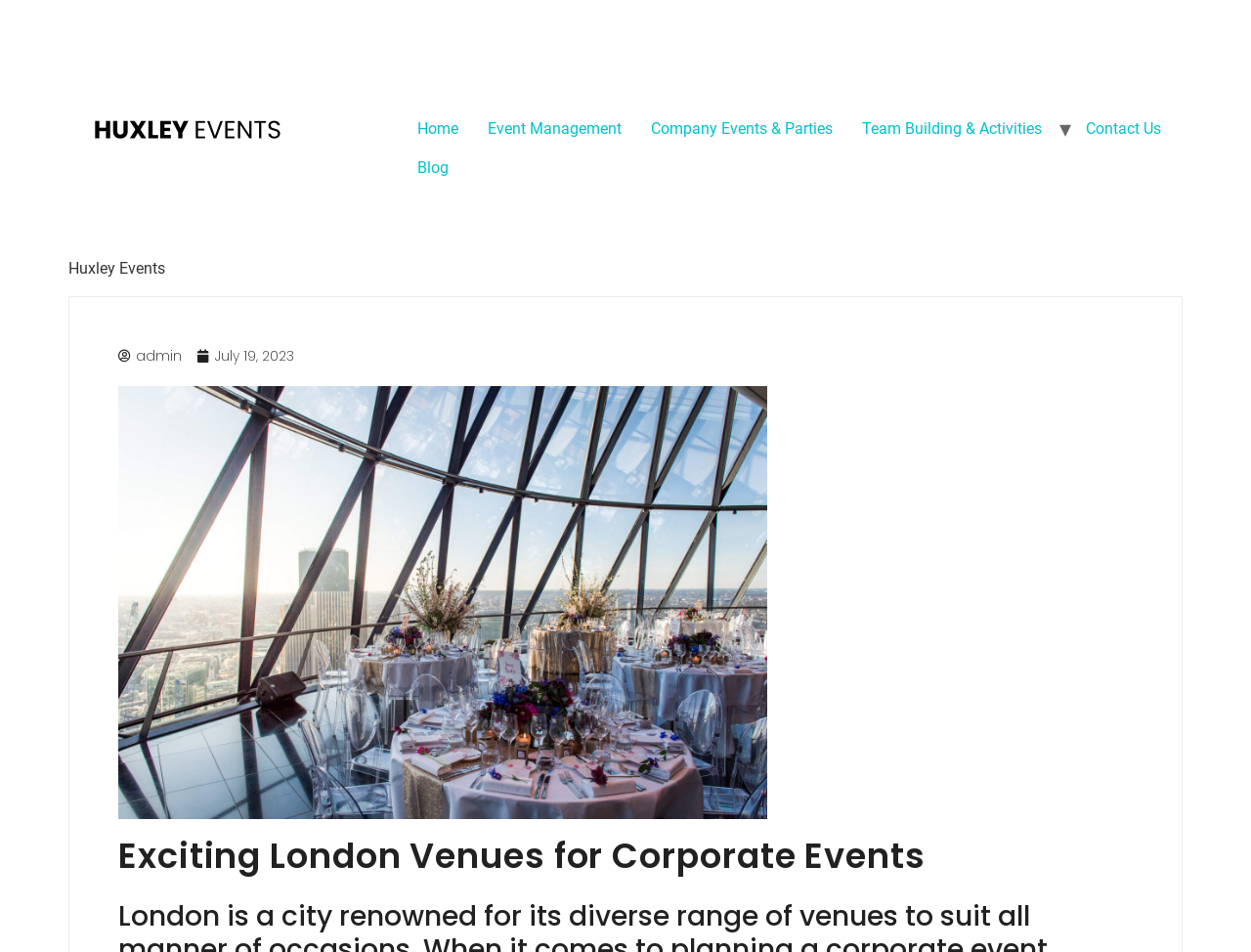Determine the bounding box coordinates of the clickable region to carry out the instruction: "Check the events".

None